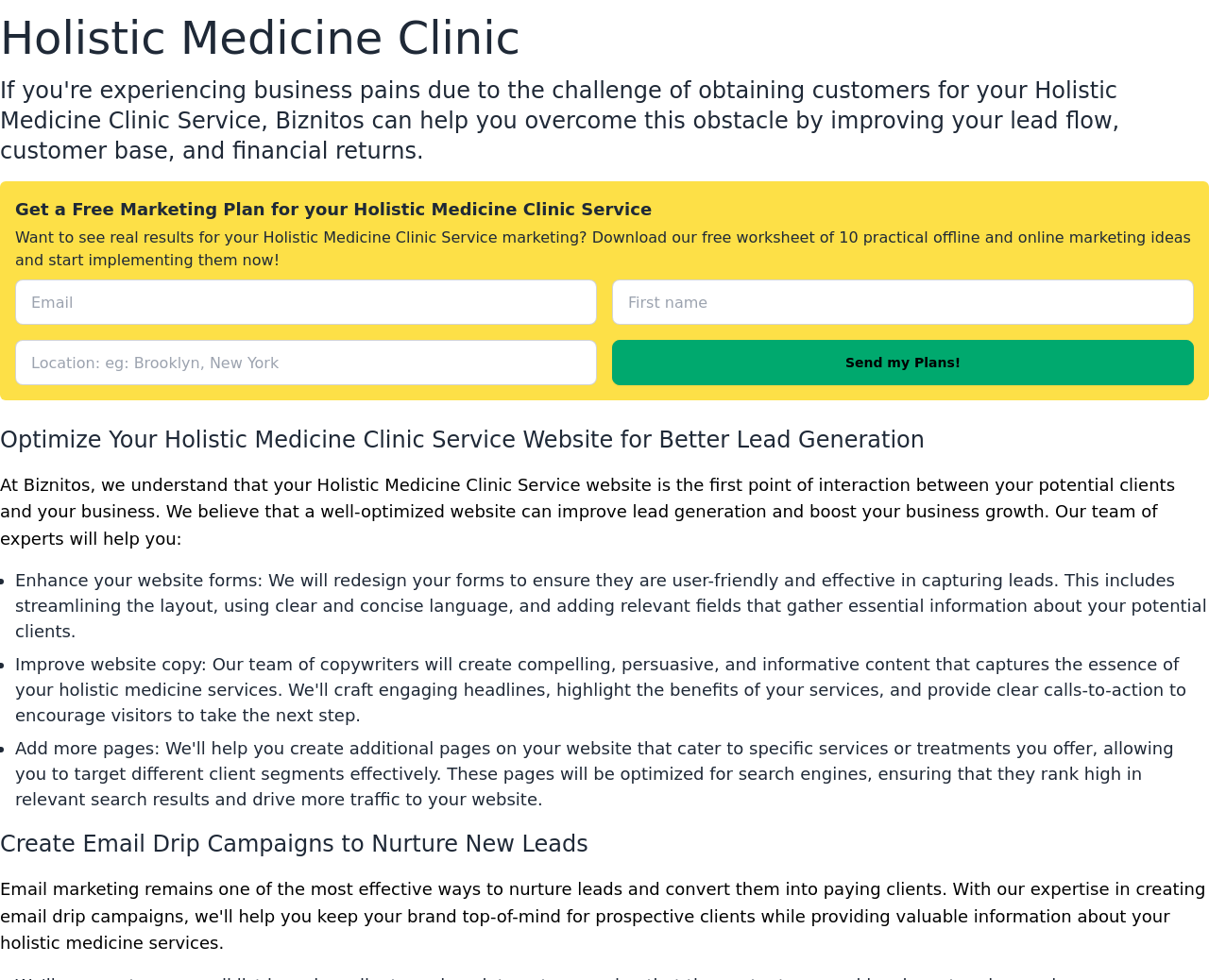What information is required to request a Holistic Medicine Clinic Service consultation?
Analyze the screenshot and provide a detailed answer to the question.

The webpage suggests that to request a Holistic Medicine Clinic Service consultation, users need to provide their business name, email address, and phone number, as indicated by the required textbox elements for these fields.